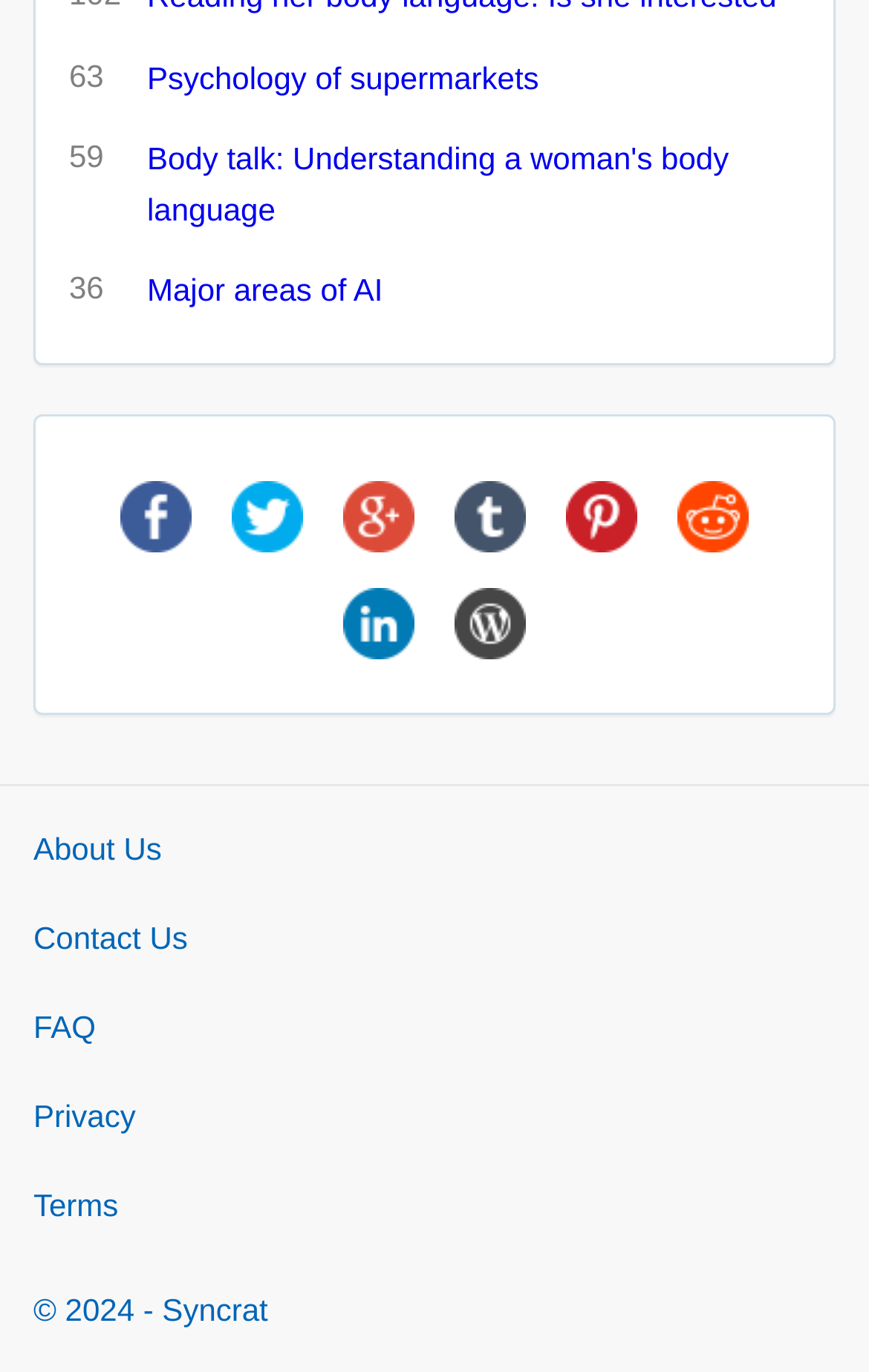Determine the bounding box coordinates of the region to click in order to accomplish the following instruction: "Read about psychology of supermarkets". Provide the coordinates as four float numbers between 0 and 1, specifically [left, top, right, bottom].

[0.169, 0.039, 0.921, 0.075]